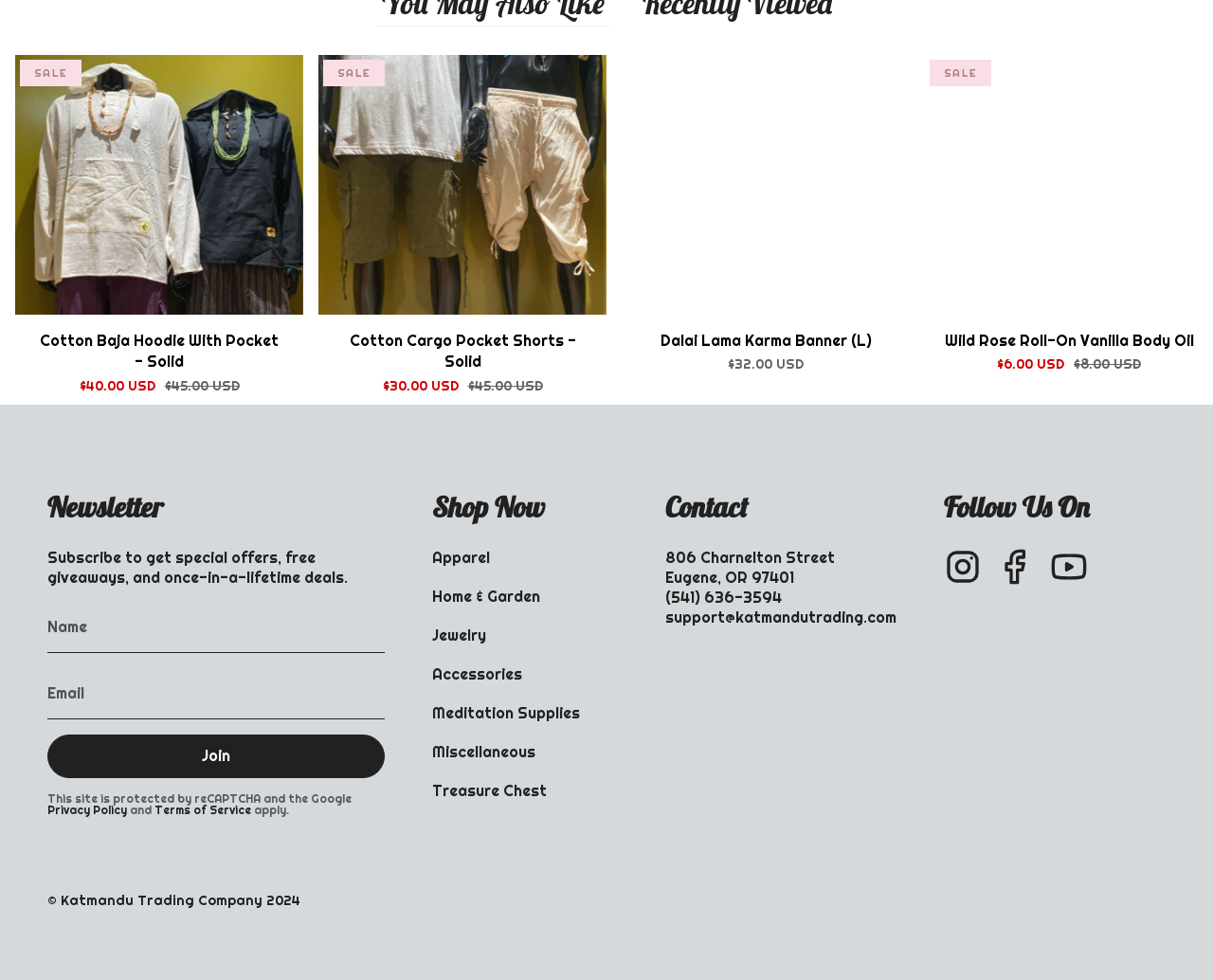Identify the bounding box coordinates for the element you need to click to achieve the following task: "Follow on Instagram". Provide the bounding box coordinates as four float numbers between 0 and 1, in the form [left, top, right, bottom].

[0.778, 0.567, 0.809, 0.587]